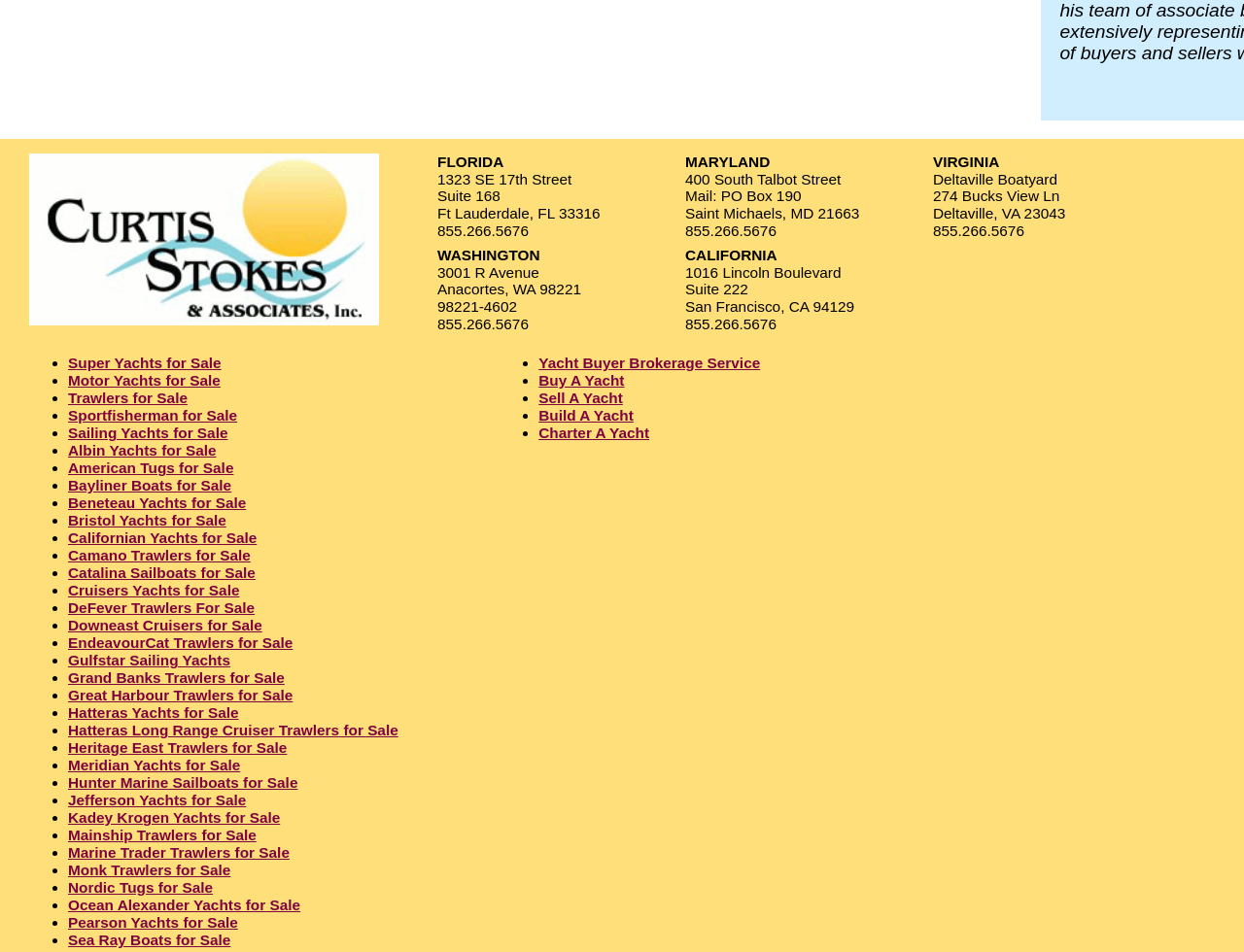Provide a single word or phrase to answer the given question: 
What is the city of the California location?

San Francisco